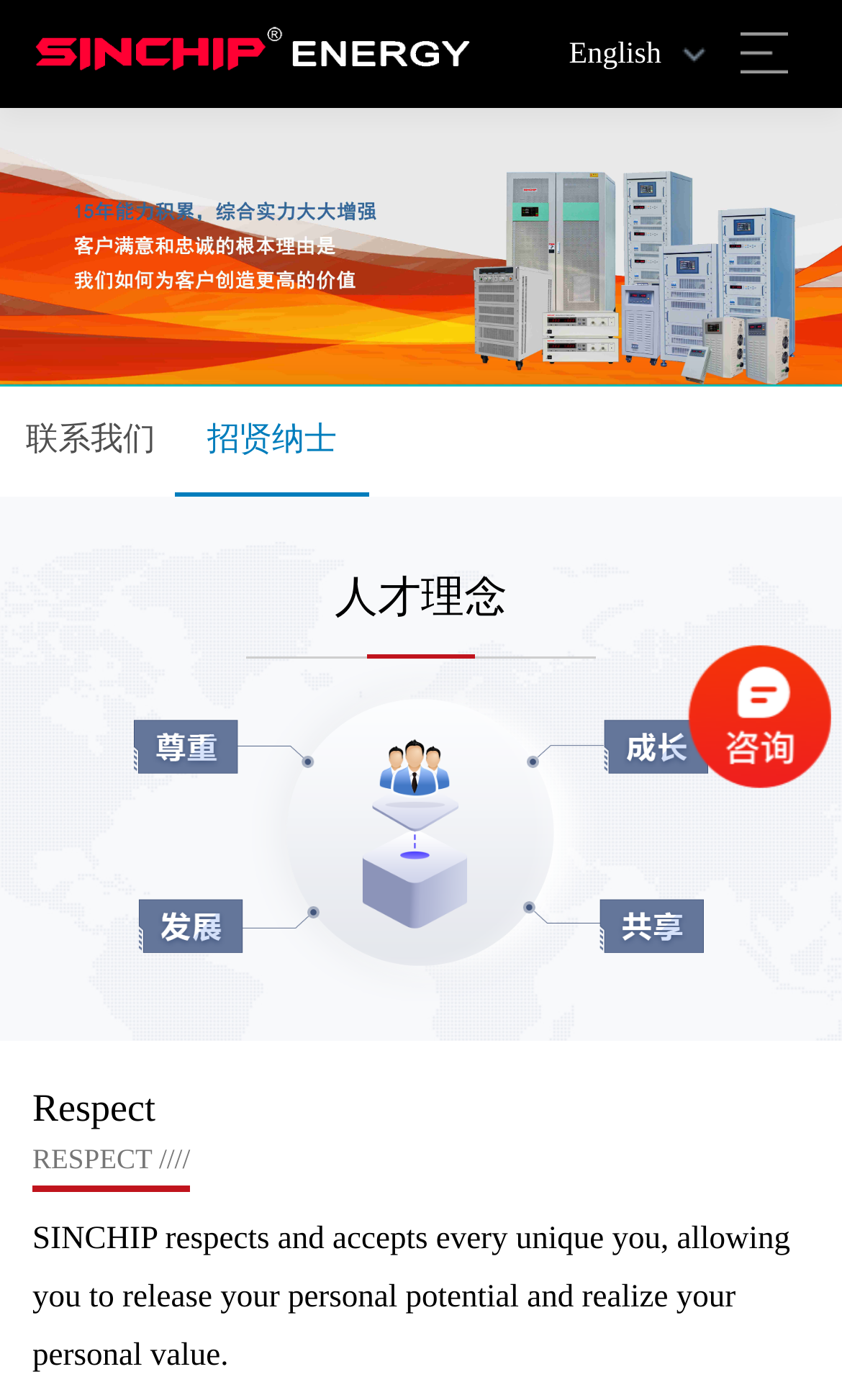Give a short answer using one word or phrase for the question:
What is the main idea of the text under the 'Respect' heading?

Accepting individuality